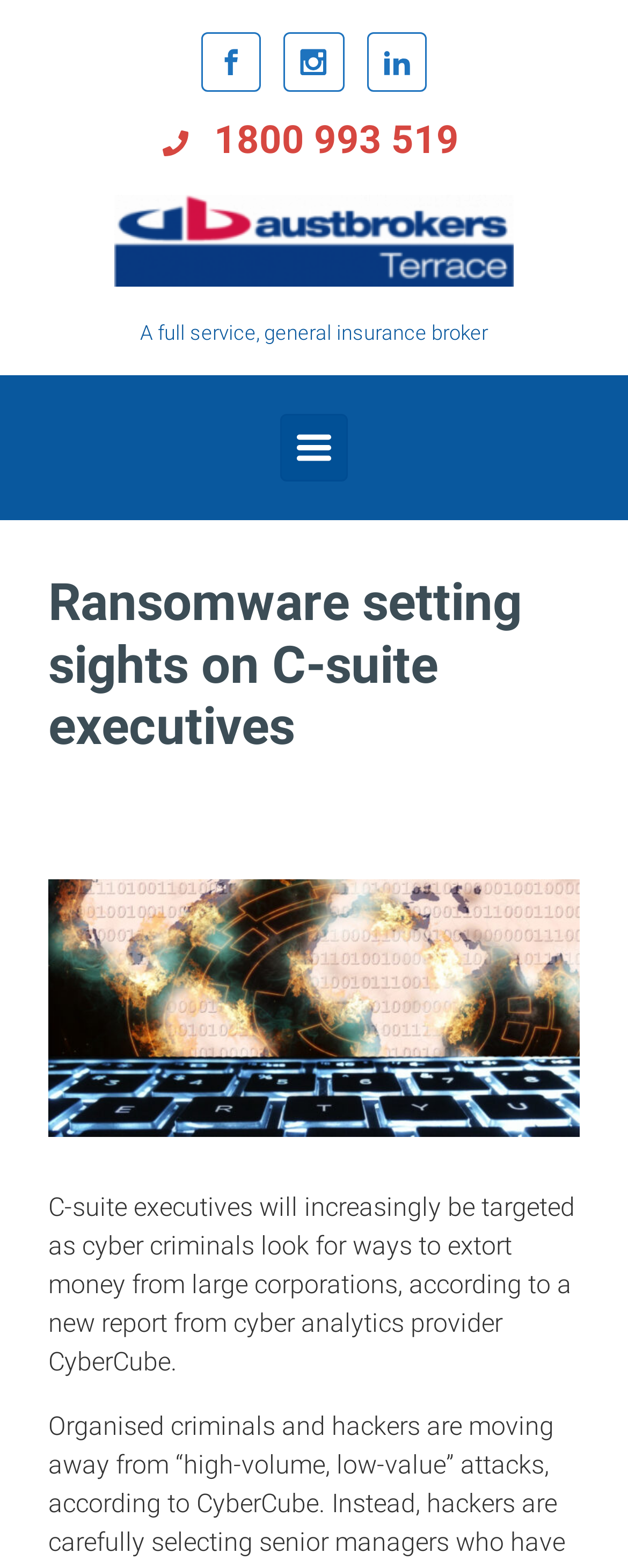What is the purpose of the button 'Primary'?
Can you offer a detailed and complete answer to this question?

I found the answer by looking at the button element 'Primary' which has a property 'controls' with the value 'primary-menu', indicating that the purpose of the button is to control the primary menu.